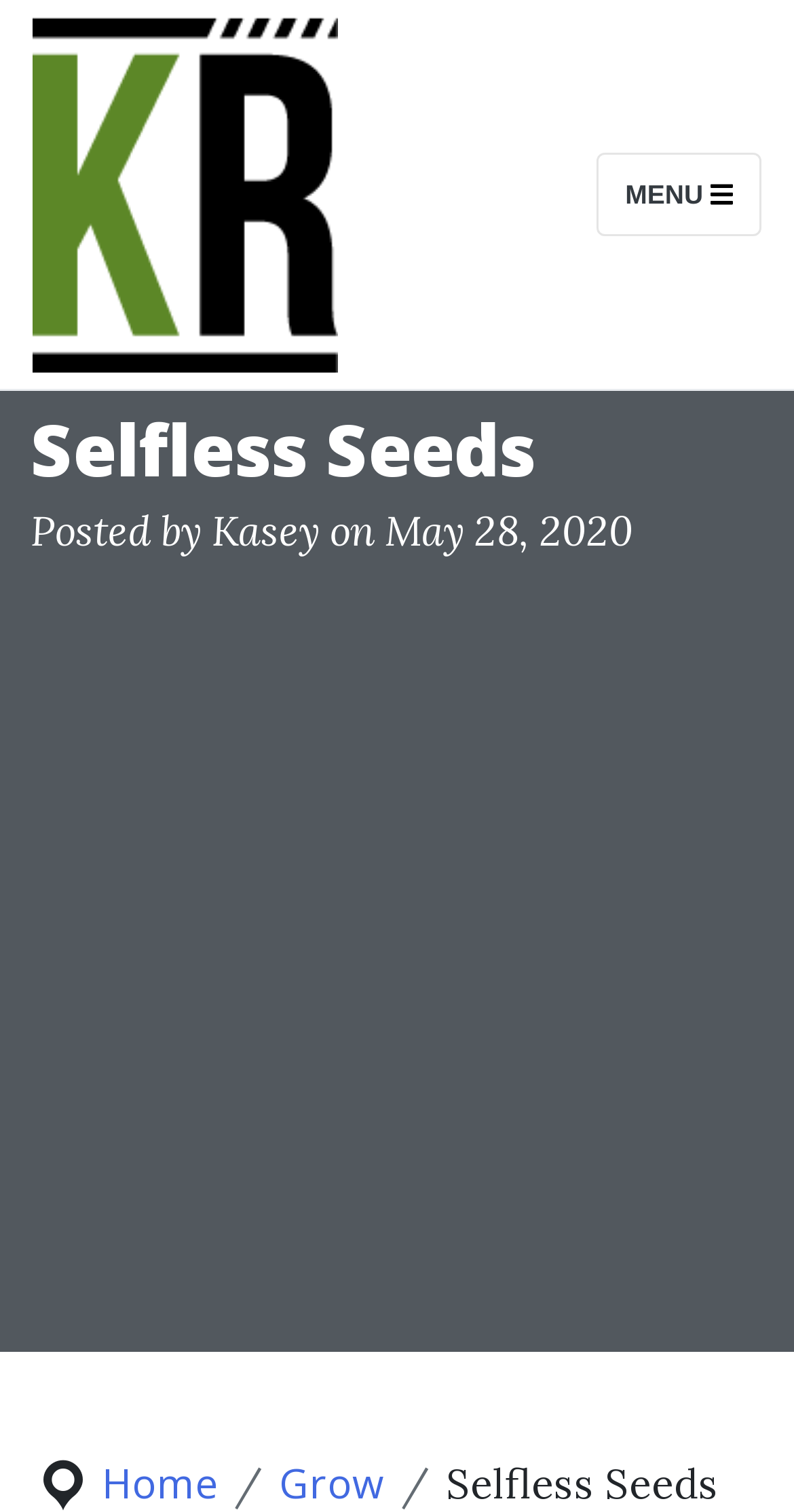Please provide a comprehensive response to the question below by analyzing the image: 
Who posted the content on the webpage?

The text 'Posted by' is followed by the name 'Kasey', indicating that Kasey is the one who posted the content on the webpage.